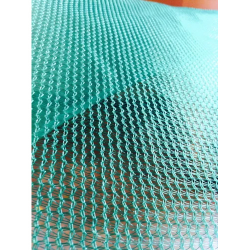Convey a detailed narrative of what is depicted in the image.

The image showcases a close-up view of a vibrant green monofilament safety net. The mesh structure is prominently displayed, highlighting its intricate weaving and durable material. This type of netting is commonly used in various applications, both industrial and domestic, providing safety and protection. The texture of the net is visible, emphasizing its lightweight yet sturdy design, which allows for effective airflow while serving its purpose. This product is designed for a range of uses, making it a versatile choice in safety netting solutions.